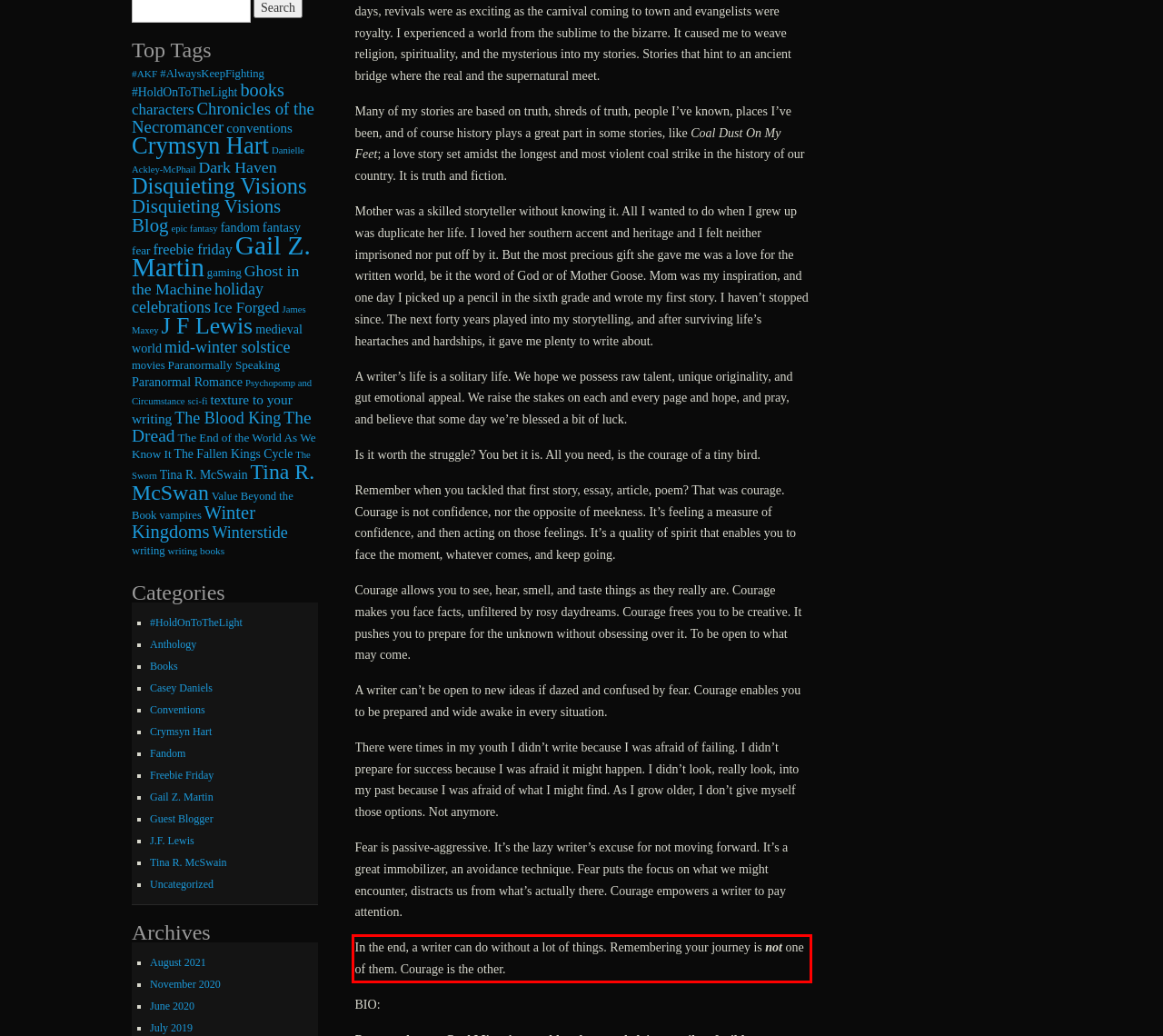You have a screenshot of a webpage where a UI element is enclosed in a red rectangle. Perform OCR to capture the text inside this red rectangle.

In the end, a writer can do without a lot of things. Remembering your journey is not one of them. Courage is the other.